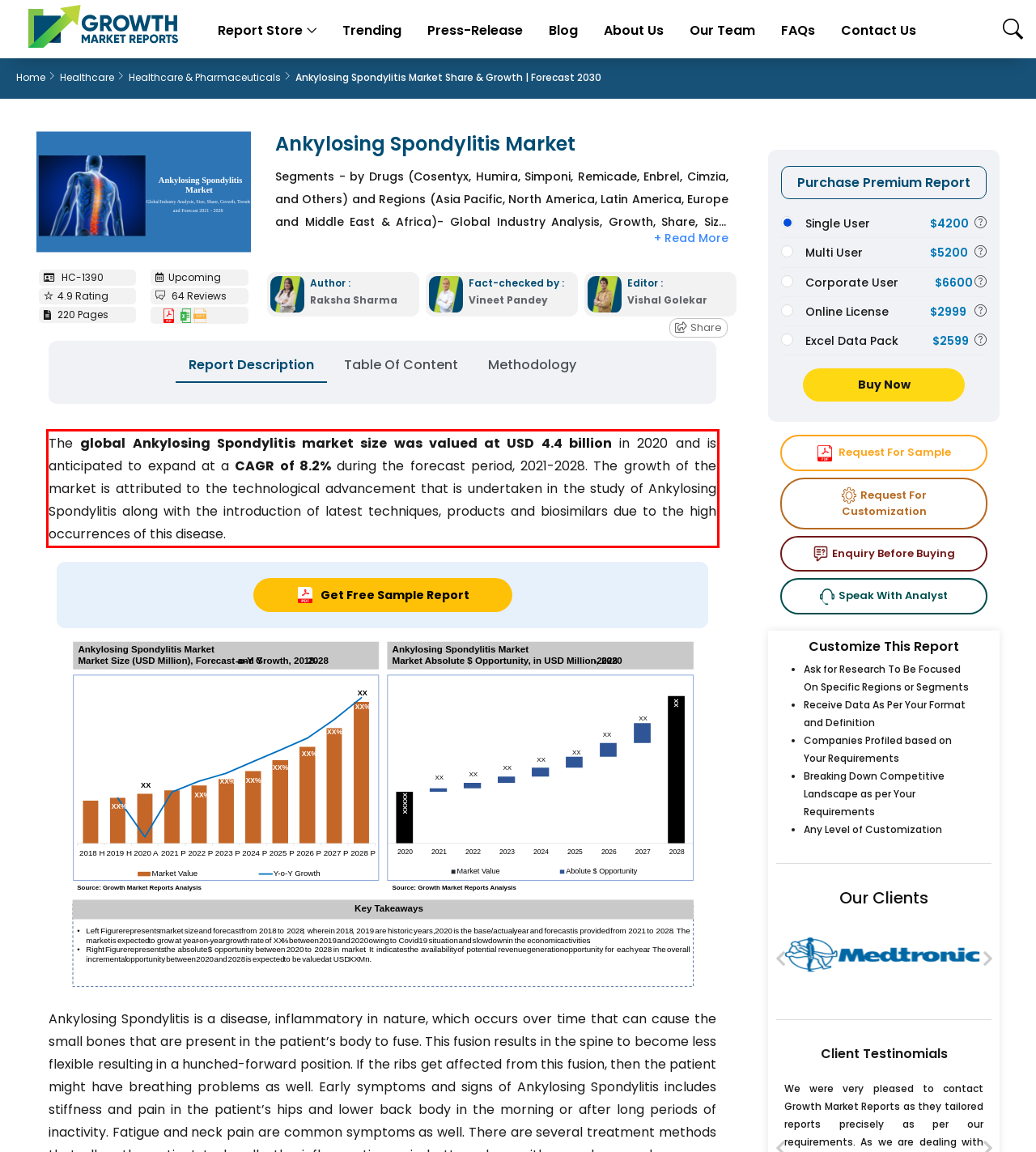Using the webpage screenshot, recognize and capture the text within the red bounding box.

The global Ankylosing Spondylitis market size was valued at USD 4.4 billion in 2020 and is anticipated to expand at a CAGR of 8.2% during the forecast period, 2021-2028. The growth of the market is attributed to the technological advancement that is undertaken in the study of Ankylosing Spondylitis along with the introduction of latest techniques, products and biosimilars due to the high occurrences of this disease.